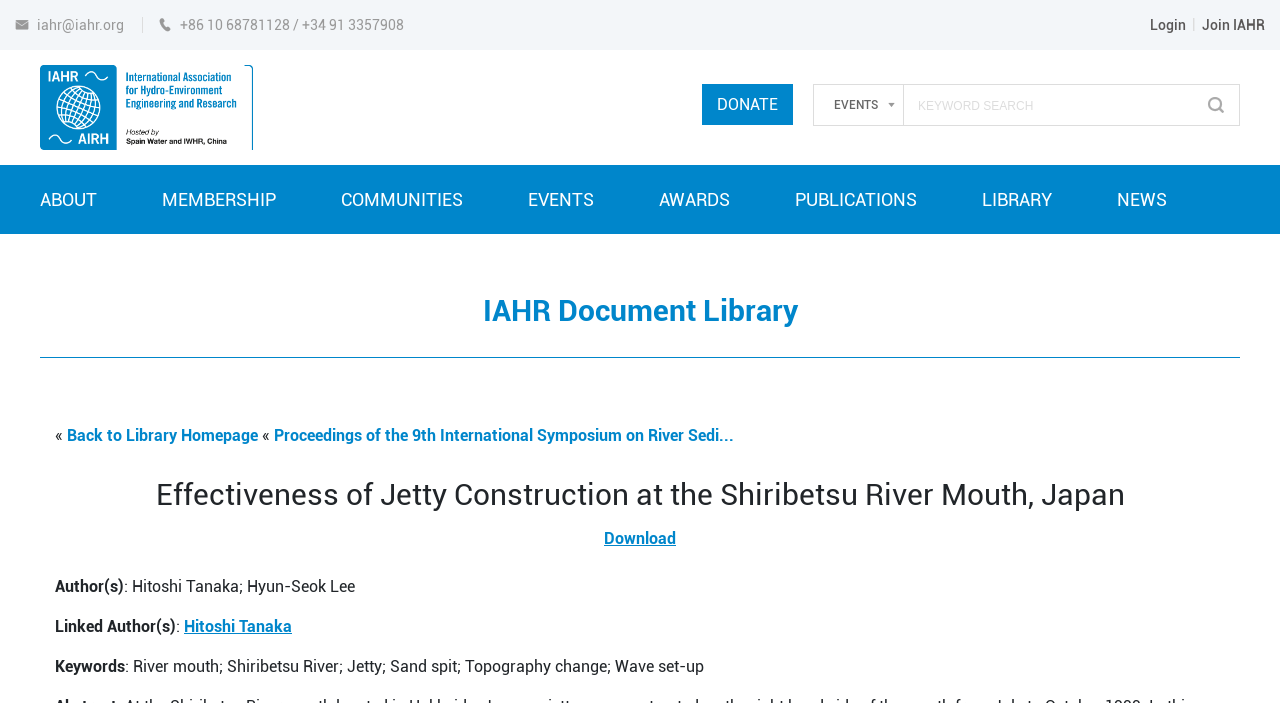Provide your answer in a single word or phrase: 
What is the topic of this document?

Jetty Construction